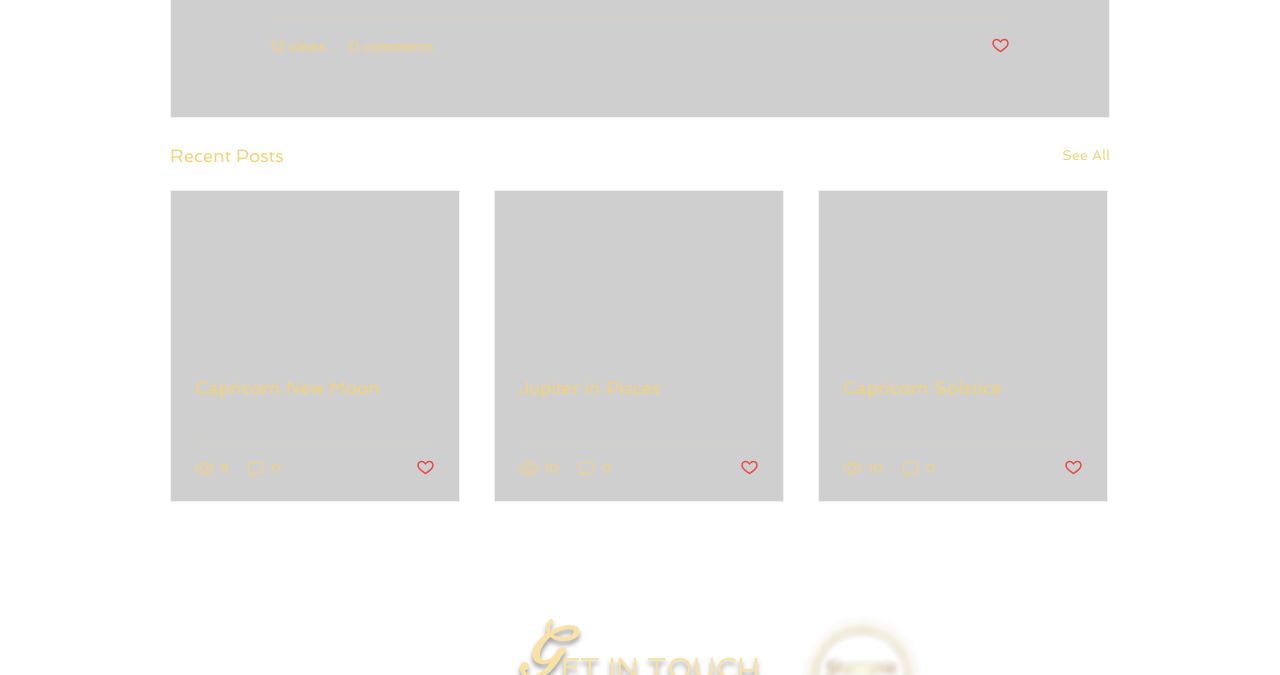Refer to the image and provide an in-depth answer to the question:
How many comments does the first post have?

The first post has a link element with the text '0 comments' which indicates the number of comments for that post.